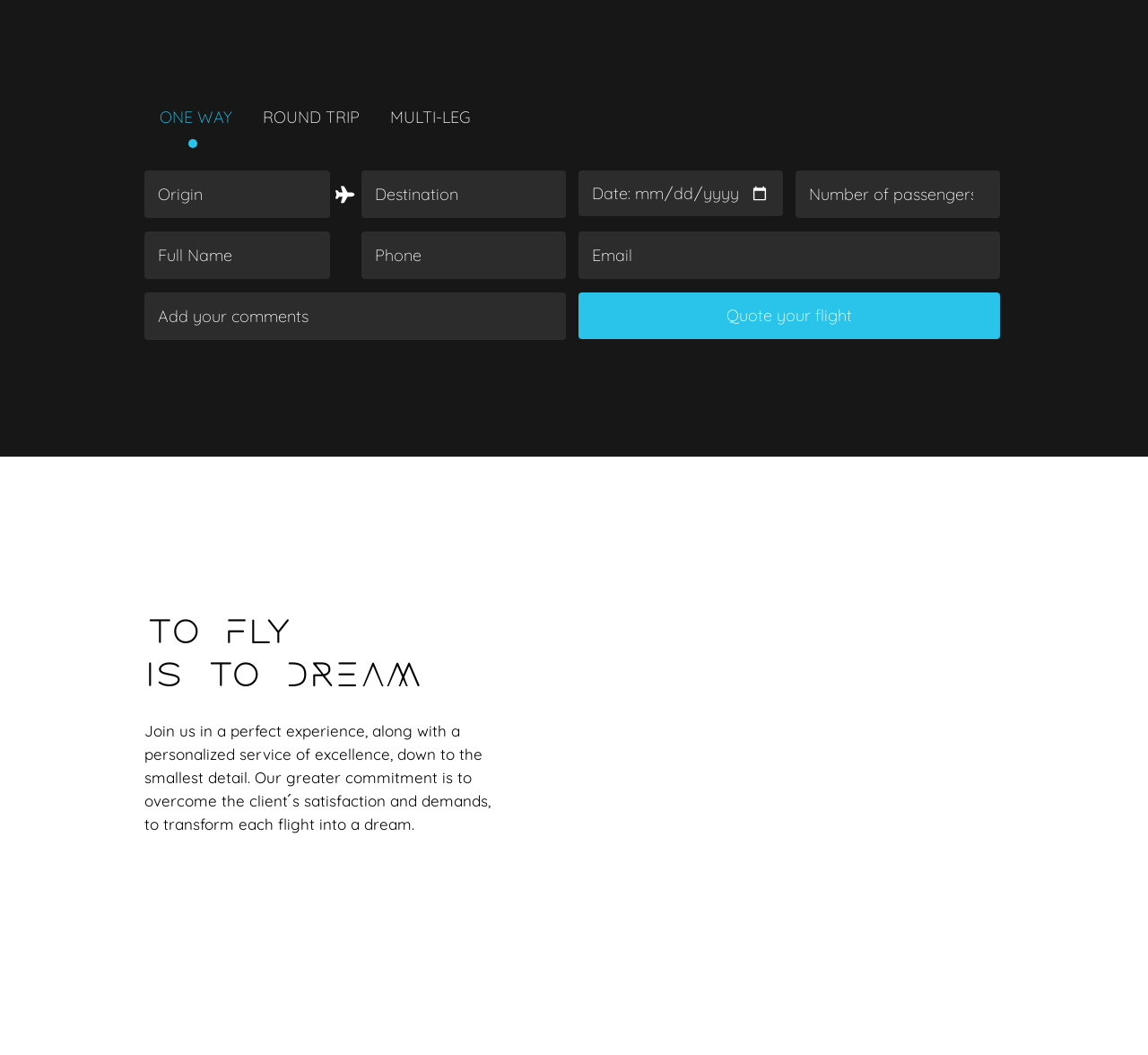Please determine the bounding box of the UI element that matches this description: value="Quote your flight". The coordinates should be given as (top-left x, top-left y, bottom-right x, bottom-right y), with all values between 0 and 1.

[0.504, 0.277, 0.871, 0.321]